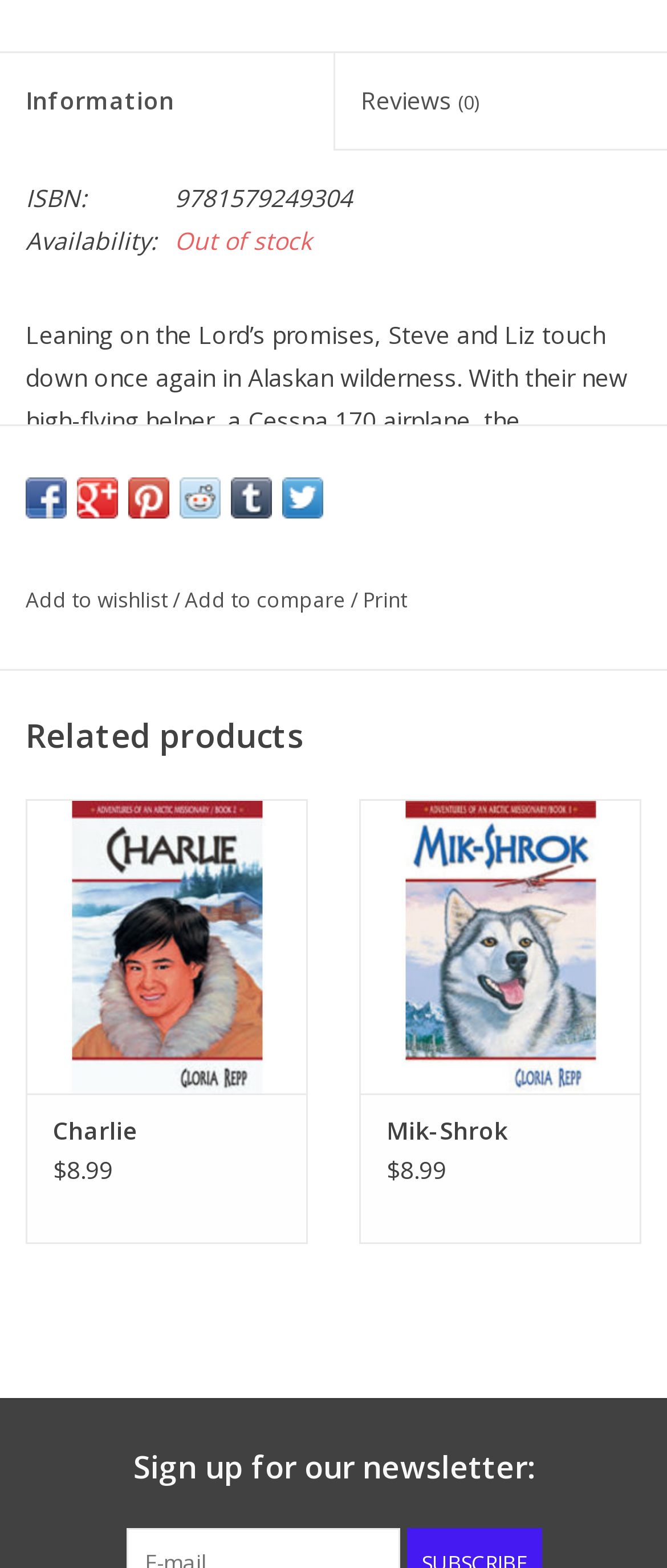How many social media sharing options are available?
Look at the image and provide a detailed response to the question.

The social media sharing options are listed as links, including 'Share on Facebook', 'Share on Google+', 'Pin It', 'Share on Reddit', 'Share on Tumblr', and 'Share on Twitter', which totals 6 options.